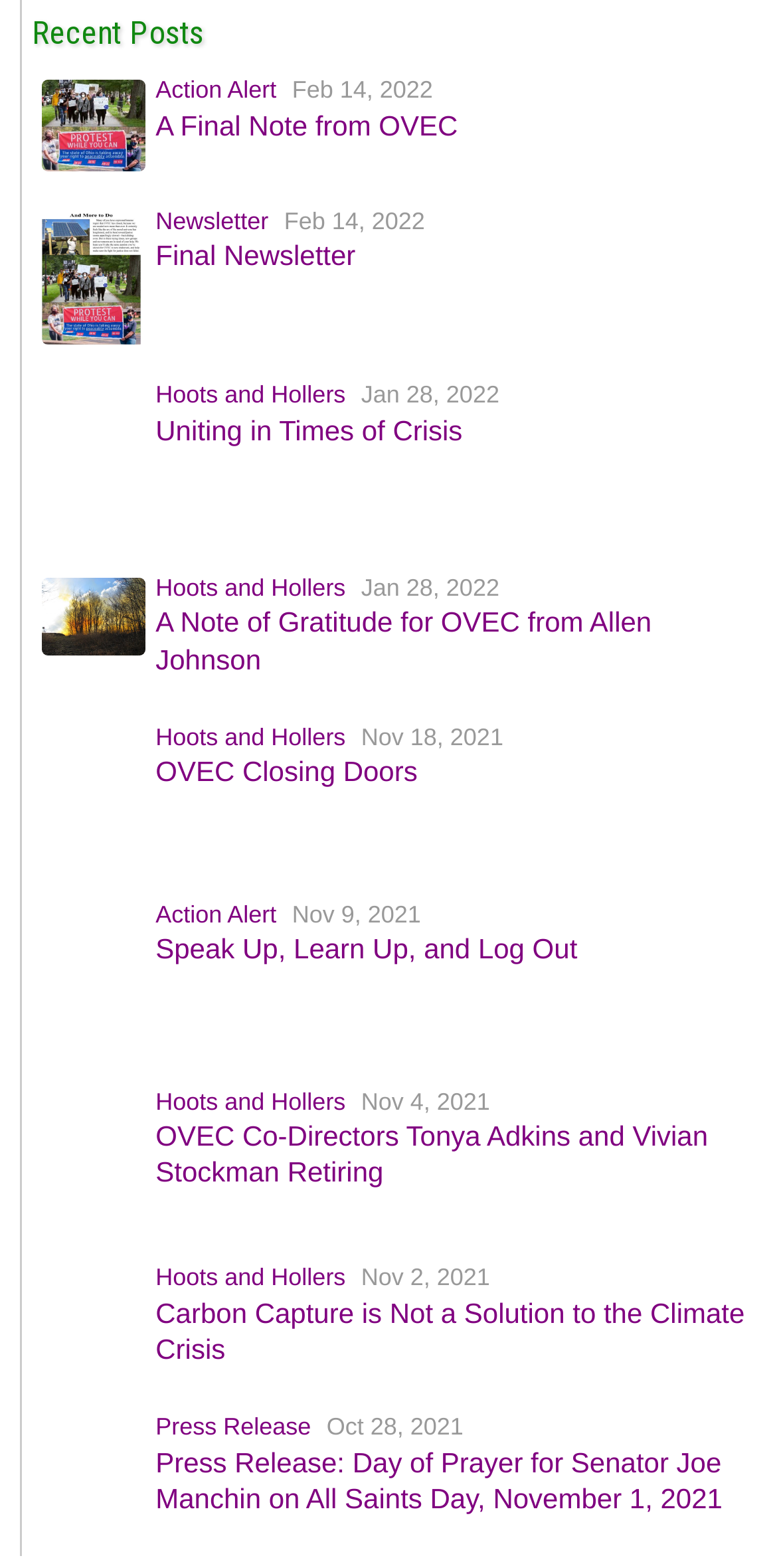What is the date of the post 'A Final Note from OVEC'?
Kindly answer the question with as much detail as you can.

The post 'A Final Note from OVEC' is associated with a StaticText element 'Feb 14, 2022', which indicates the date of the post.